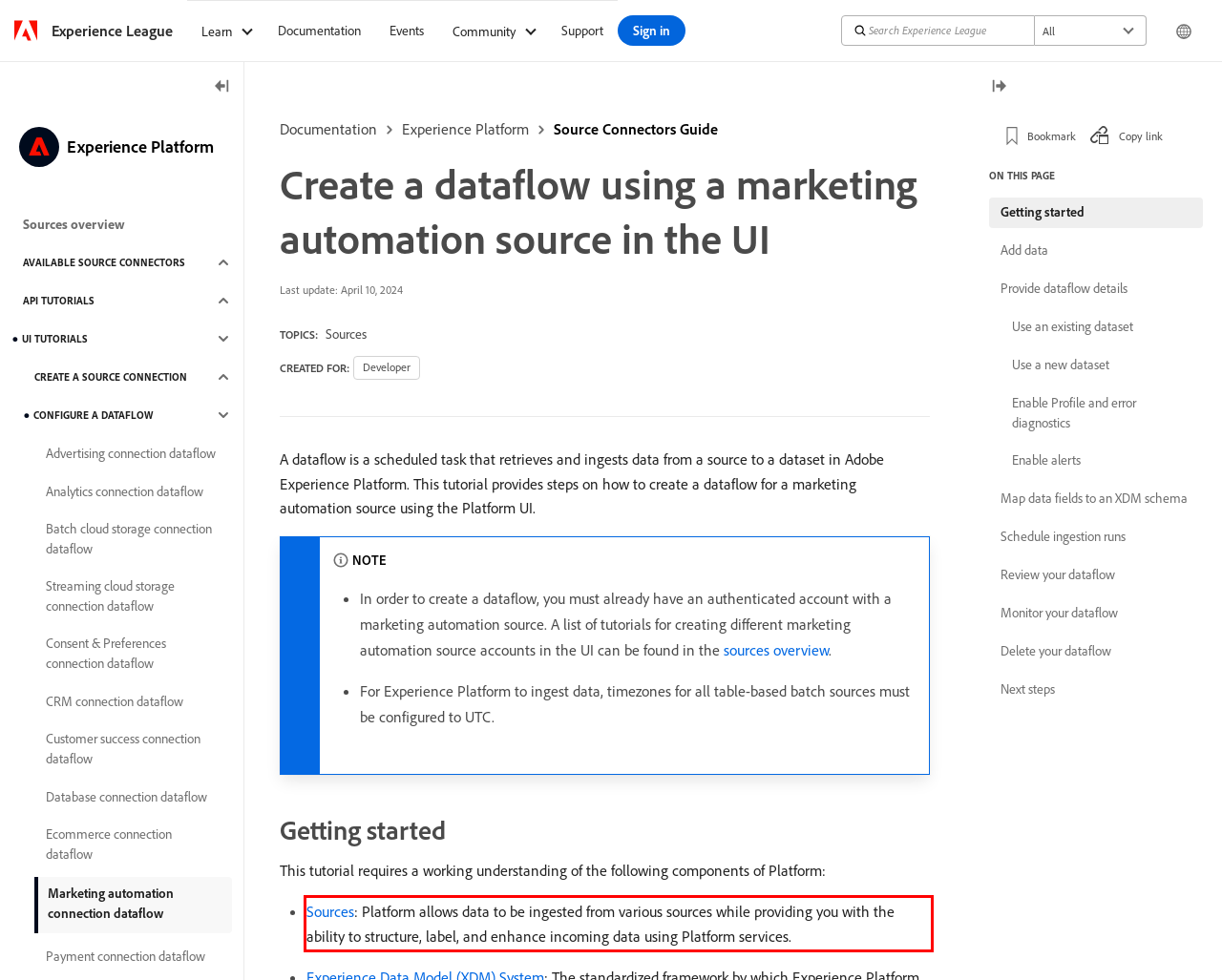Using the provided screenshot, read and generate the text content within the red-bordered area.

Sources: Platform allows data to be ingested from various sources while providing you with the ability to structure, label, and enhance incoming data using Platform services.